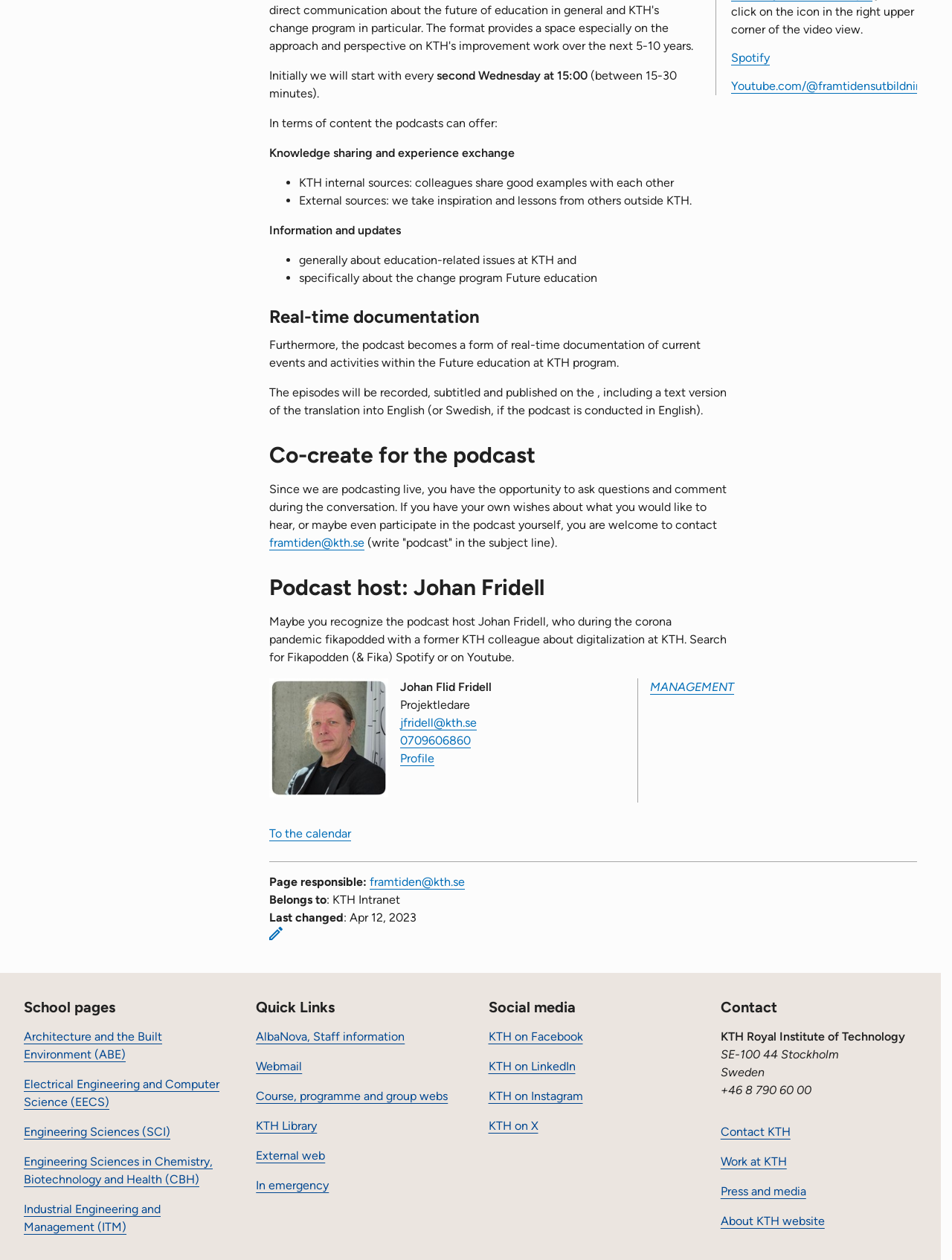Please answer the following question using a single word or phrase: 
What is the podcast about?

Future education at KTH